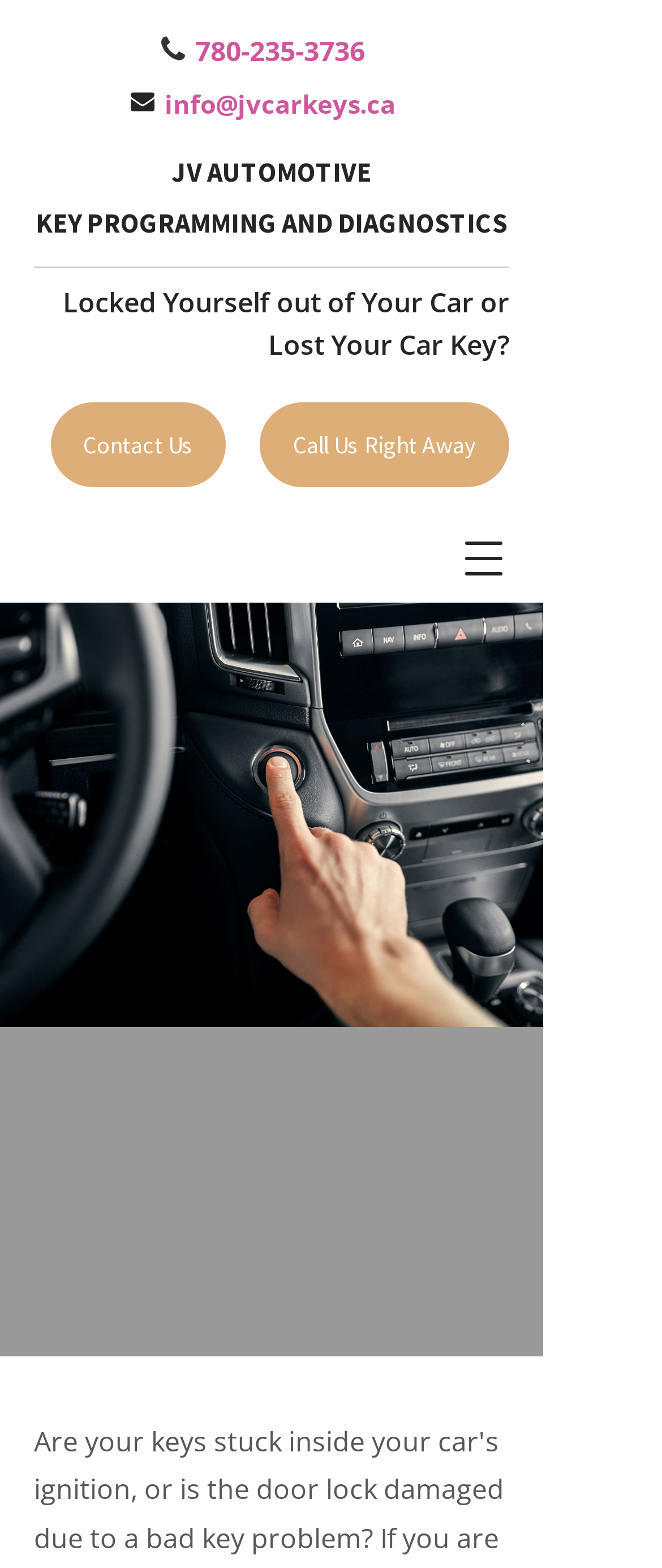What is the purpose of the 'Open navigation menu' button?
Kindly give a detailed and elaborate answer to the question.

I found this information by looking at the button element with the text 'Open navigation menu' which has a popup dialog. This suggests that the button is used to open a navigation menu, likely containing links to other parts of the webpage or website.